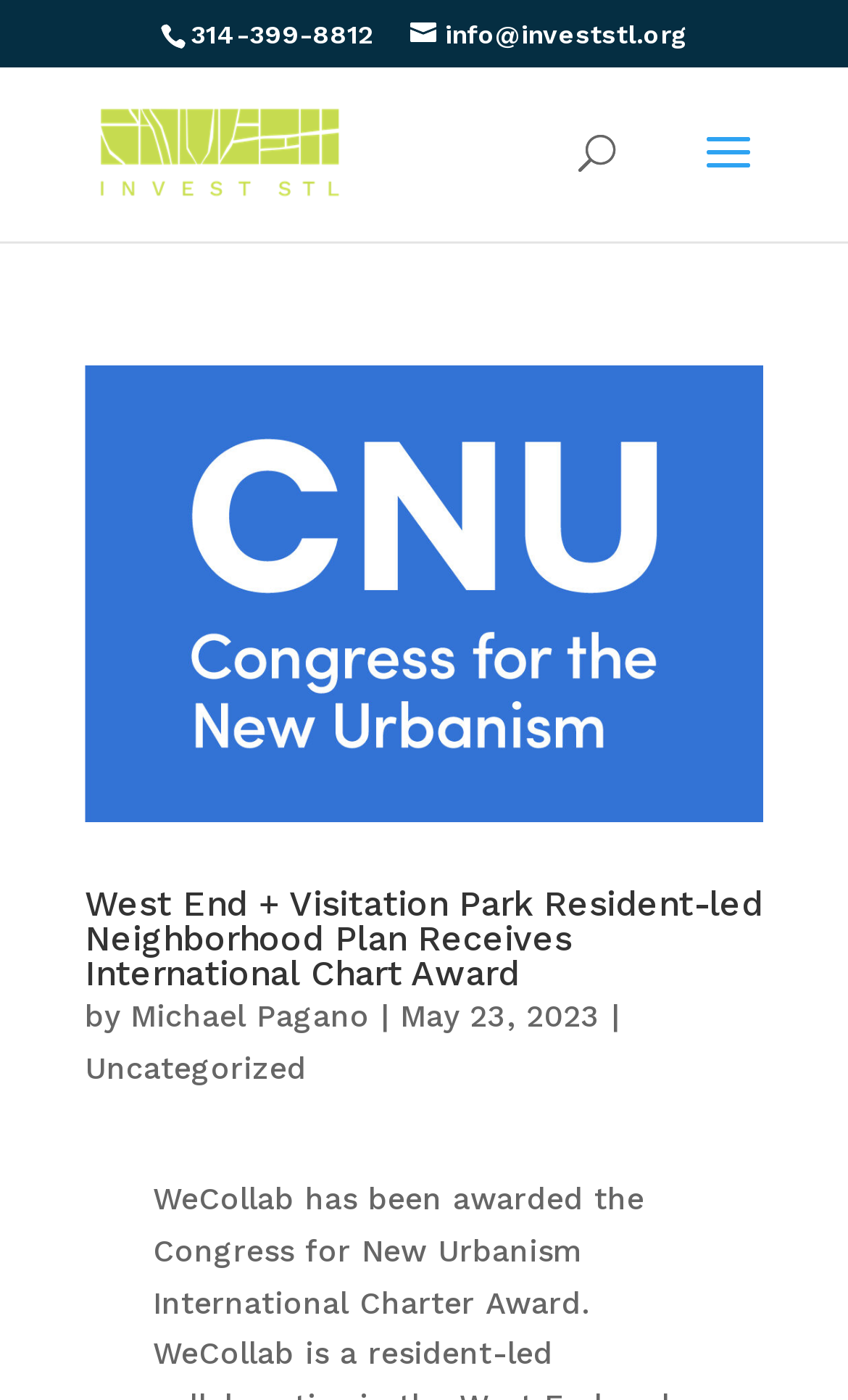Using the webpage screenshot and the element description Uncategorized, determine the bounding box coordinates. Specify the coordinates in the format (top-left x, top-left y, bottom-right x, bottom-right y) with values ranging from 0 to 1.

[0.1, 0.751, 0.362, 0.776]